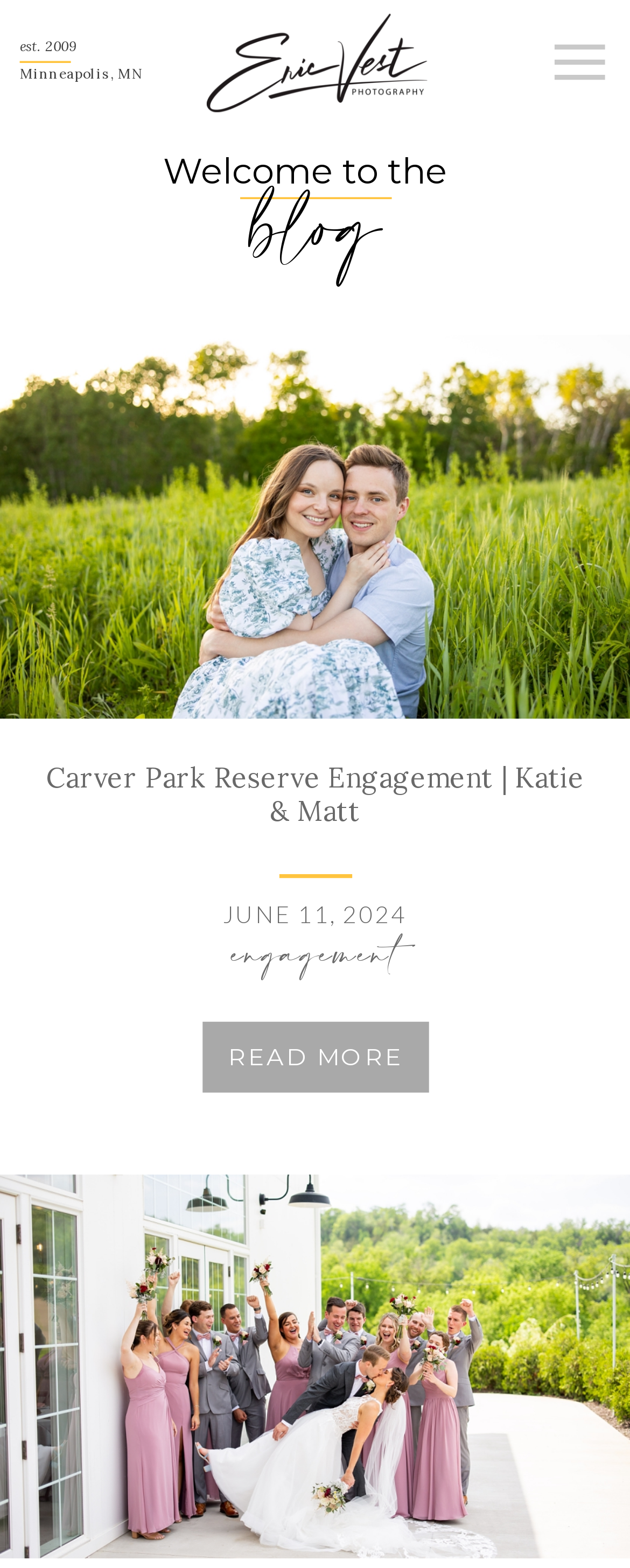Answer briefly with one word or phrase:
What is the name of the park where the engagement session took place?

Carver Park Reserve